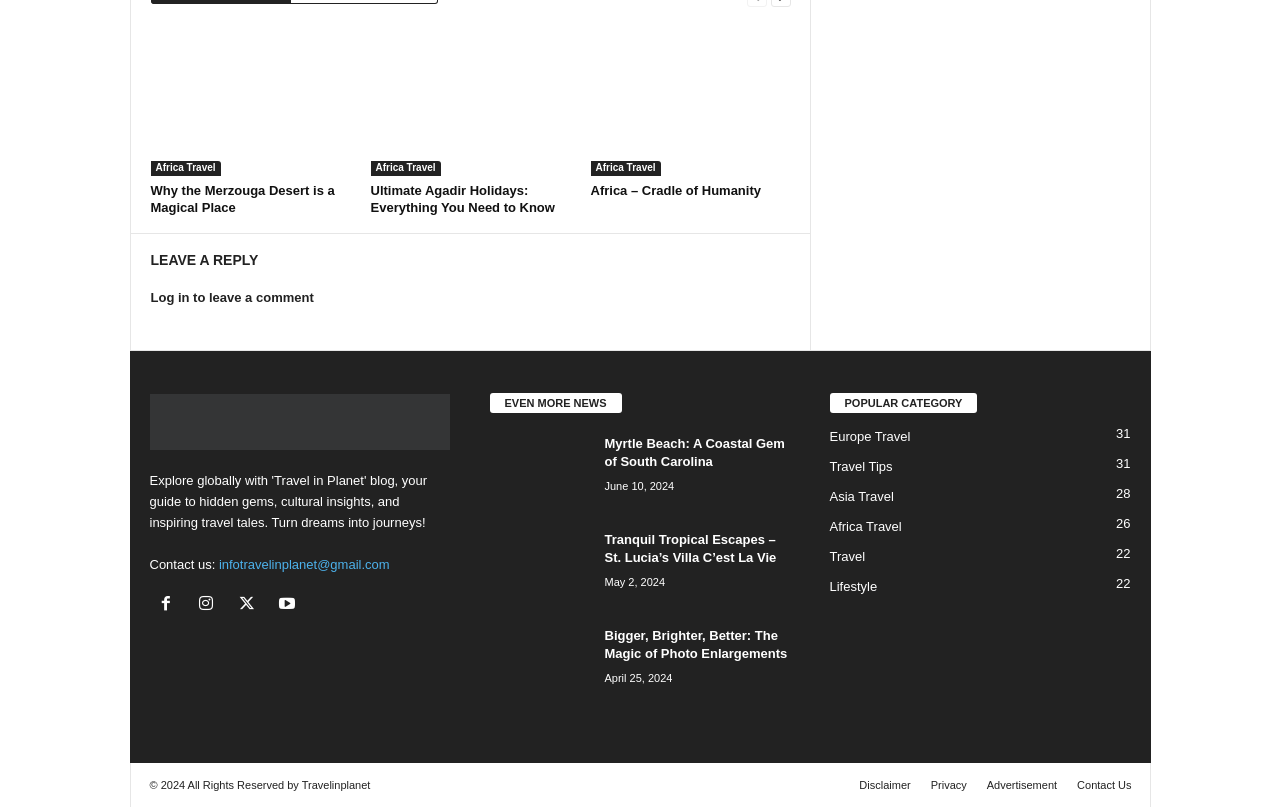Can you pinpoint the bounding box coordinates for the clickable element required for this instruction: "Leave a reply to the article"? The coordinates should be four float numbers between 0 and 1, i.e., [left, top, right, bottom].

[0.118, 0.359, 0.245, 0.378]